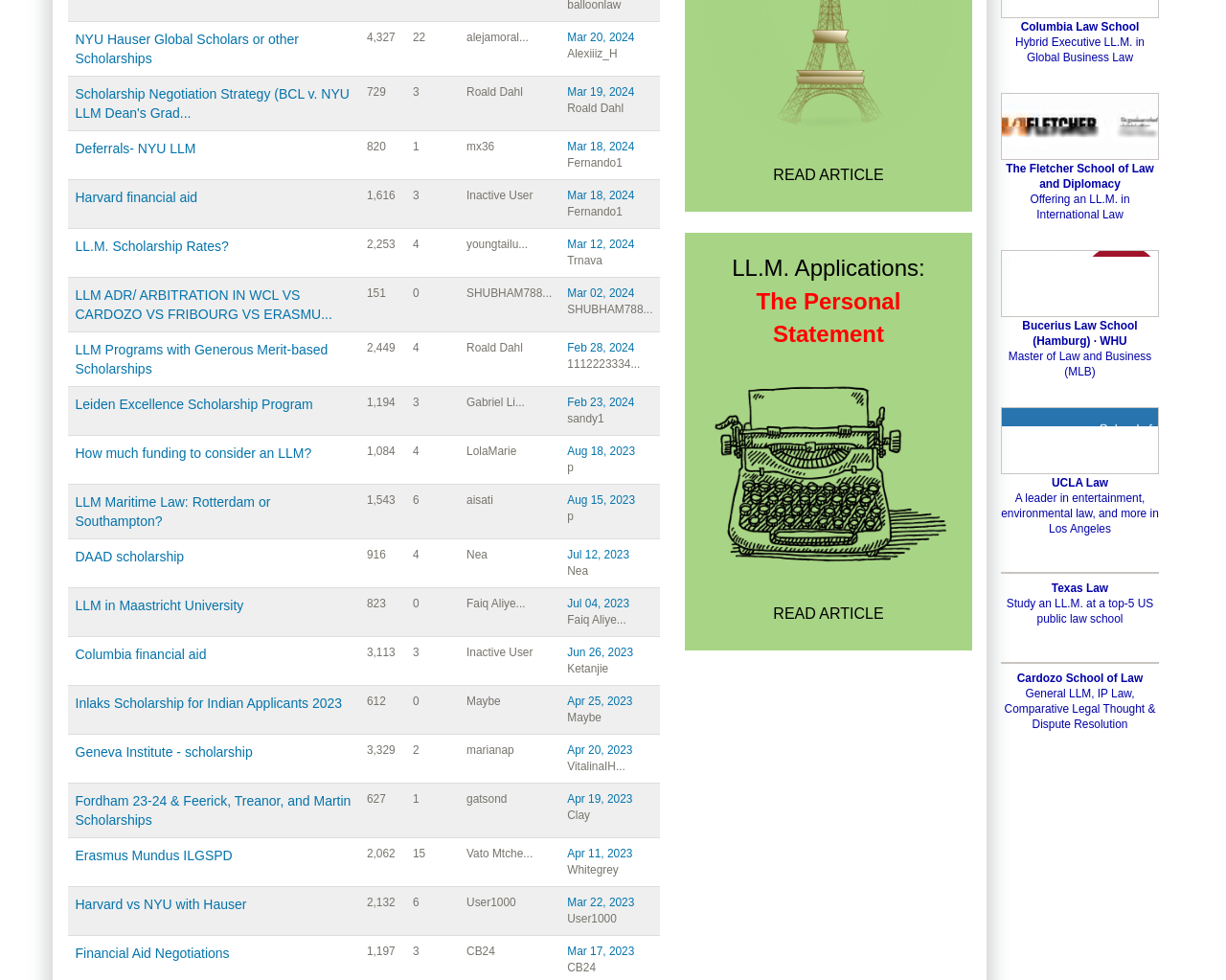Respond with a single word or phrase to the following question:
What is the topic of the first row?

NYU Hauser Global Scholars